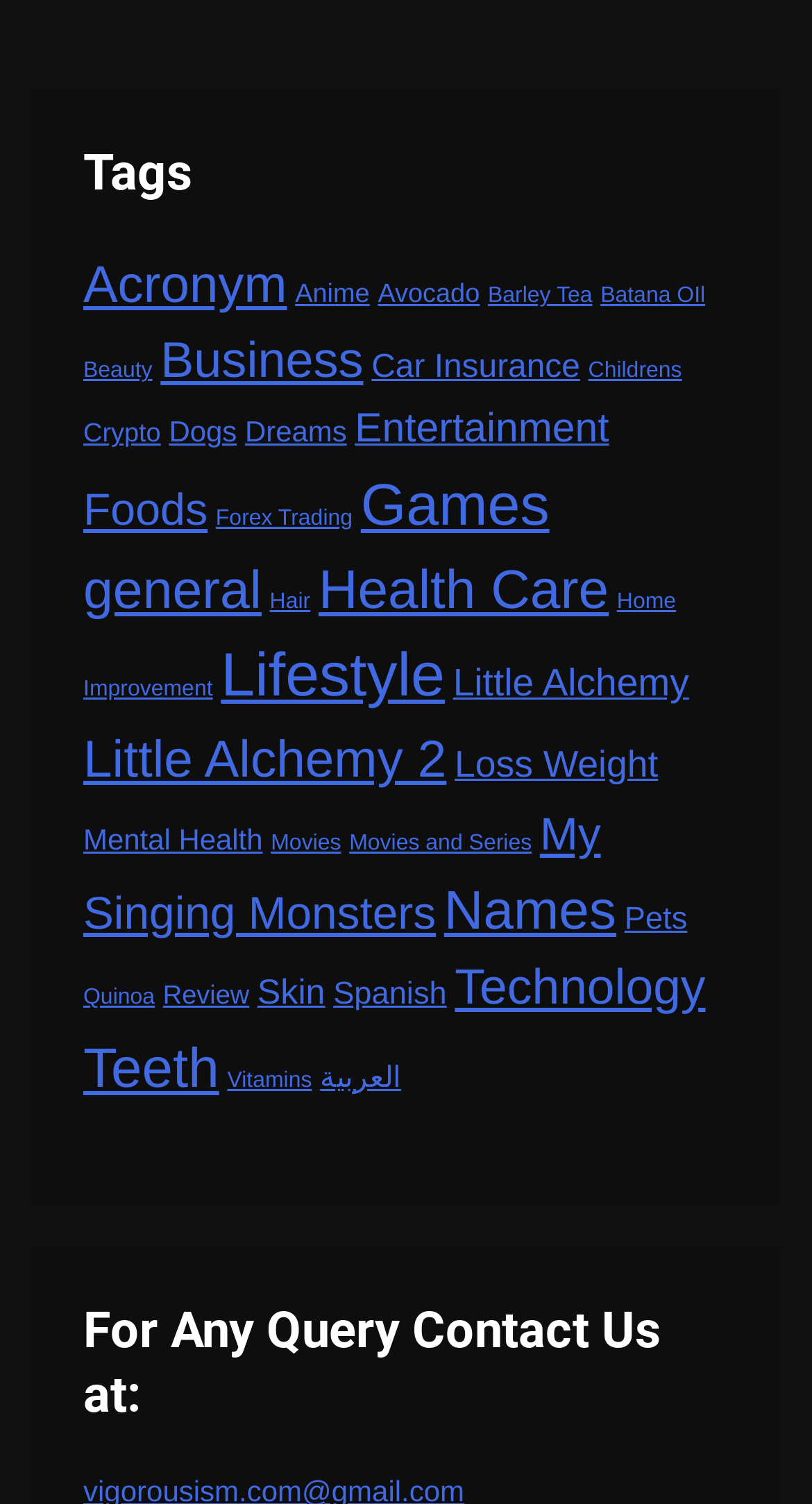Provide a single word or phrase answer to the question: 
What is the second category in the list?

Anime